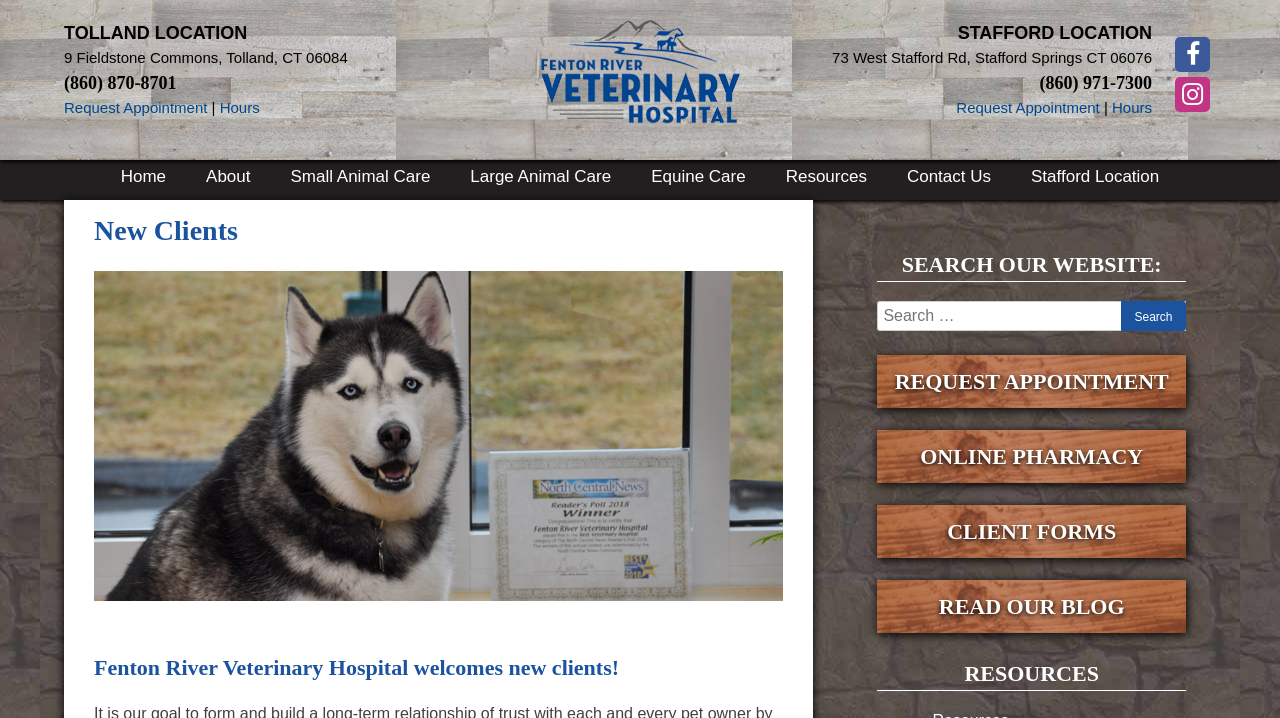Kindly determine the bounding box coordinates for the area that needs to be clicked to execute this instruction: "View hours".

[0.172, 0.137, 0.203, 0.161]